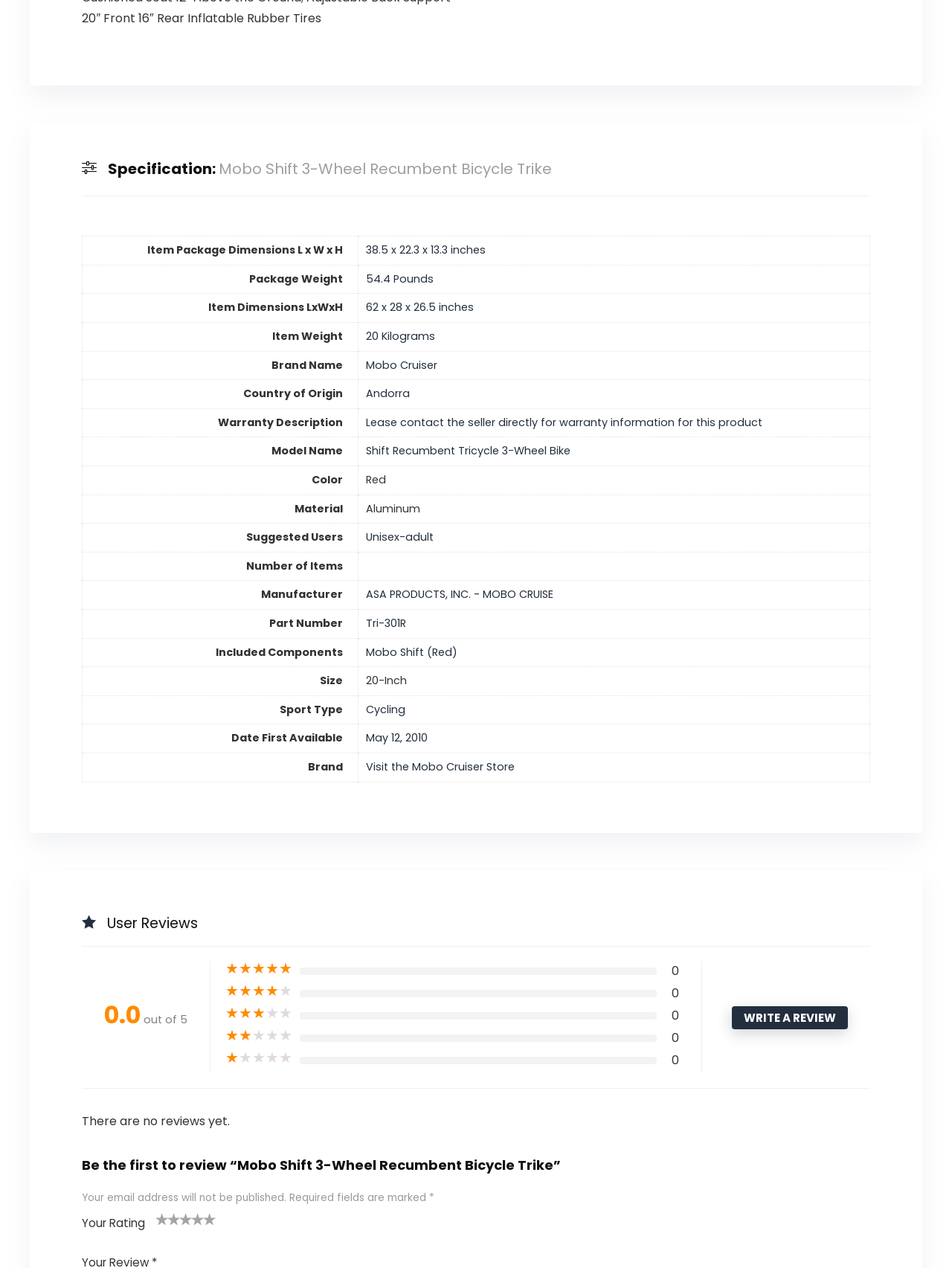What is the product name?
Please give a detailed and elaborate answer to the question.

I found the product name by looking at the heading element with the text 'Specification: Mobo Shift 3-Wheel Recumbent Bicycle Trike' which is located at the top of the webpage.